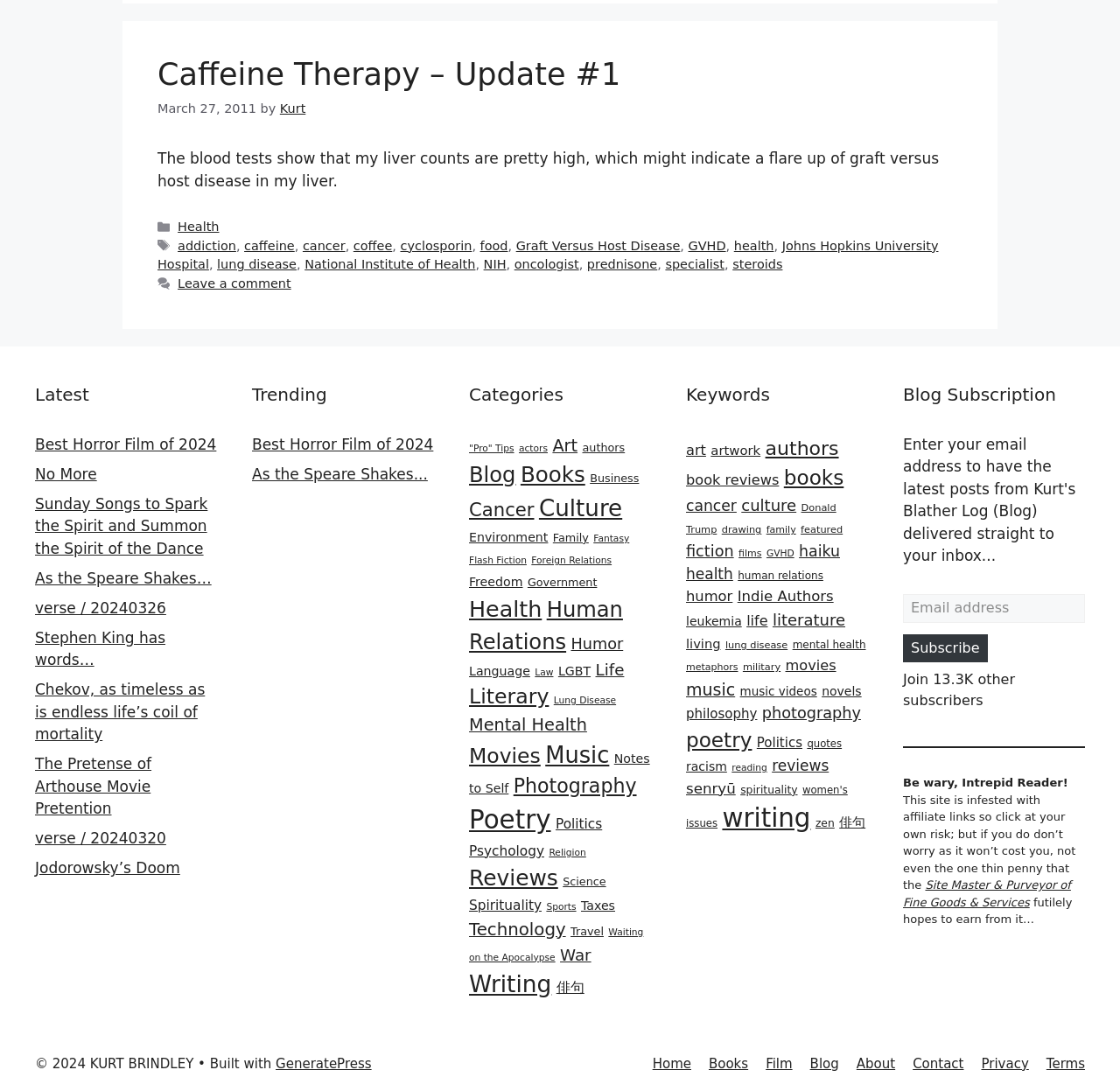Determine the bounding box for the UI element described here: "As the Speare Shakes...".

[0.225, 0.426, 0.382, 0.443]